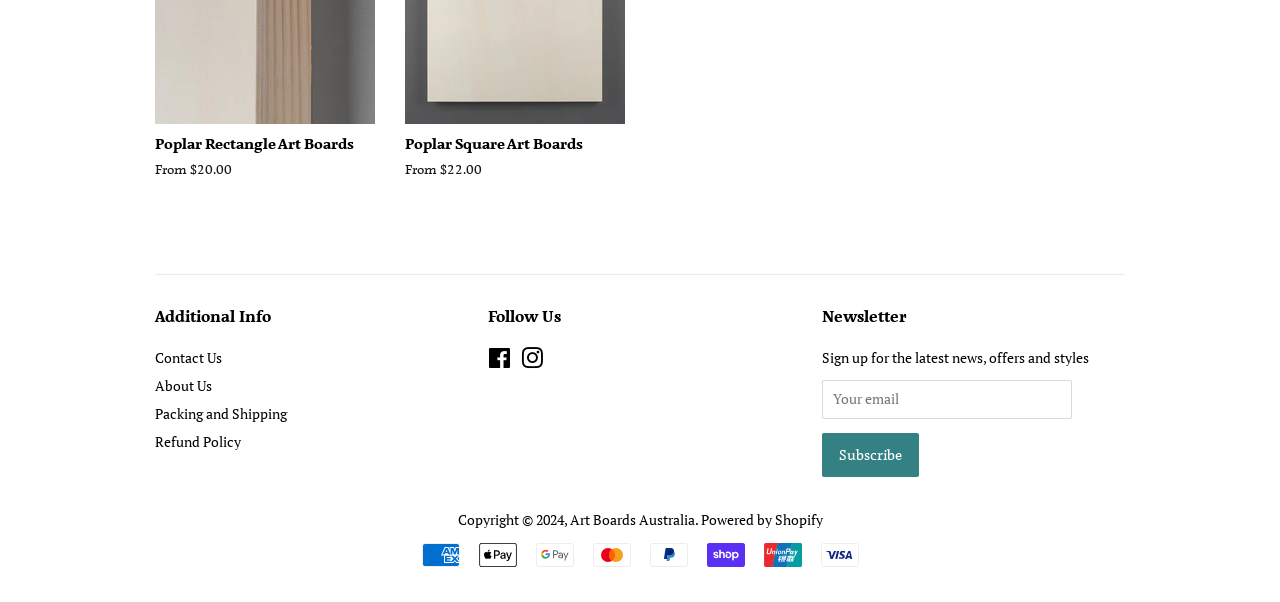Determine the bounding box coordinates of the element that should be clicked to execute the following command: "View Refund Policy".

[0.121, 0.718, 0.188, 0.749]